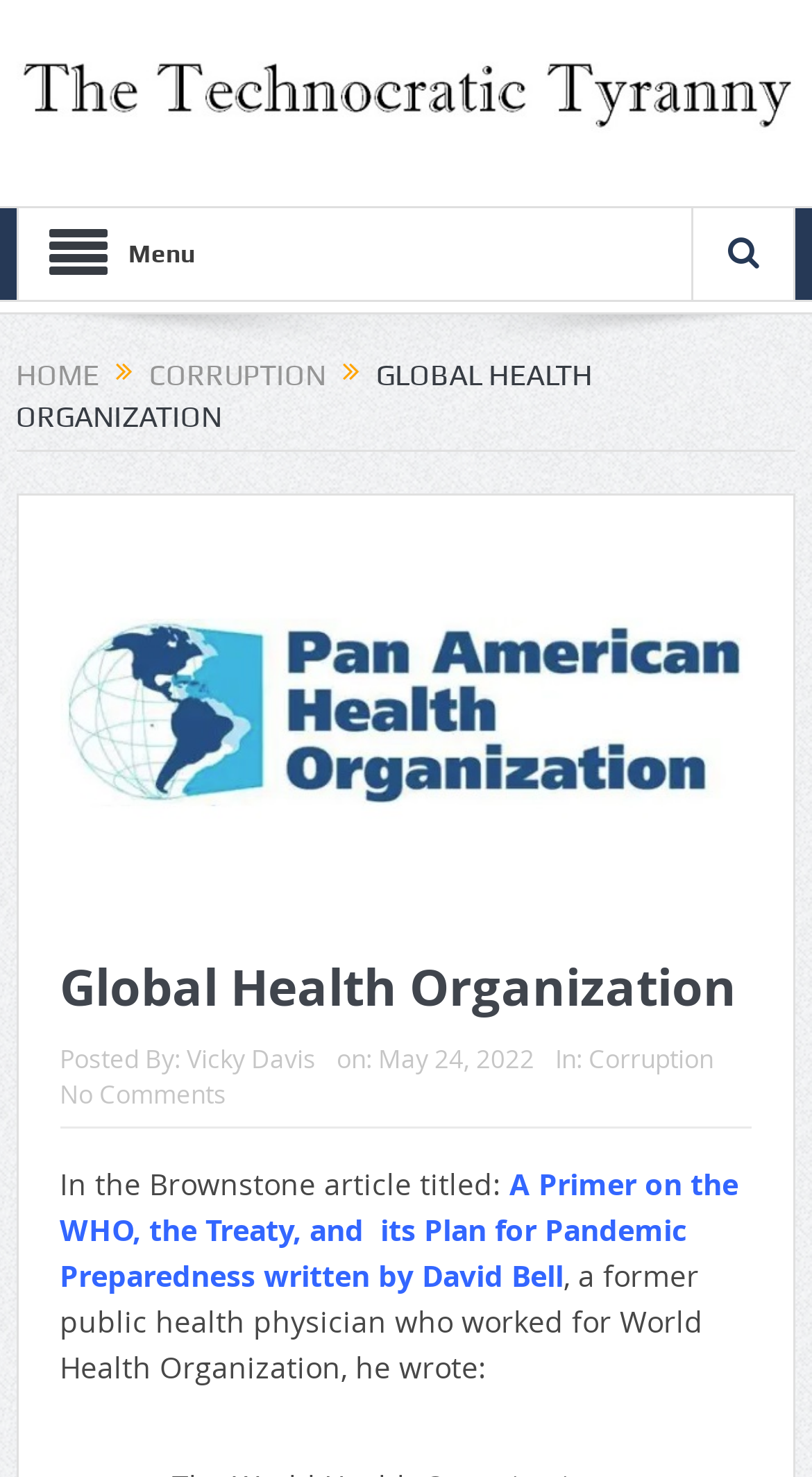Given the following UI element description: "No Comments", find the bounding box coordinates in the webpage screenshot.

[0.074, 0.729, 0.279, 0.751]